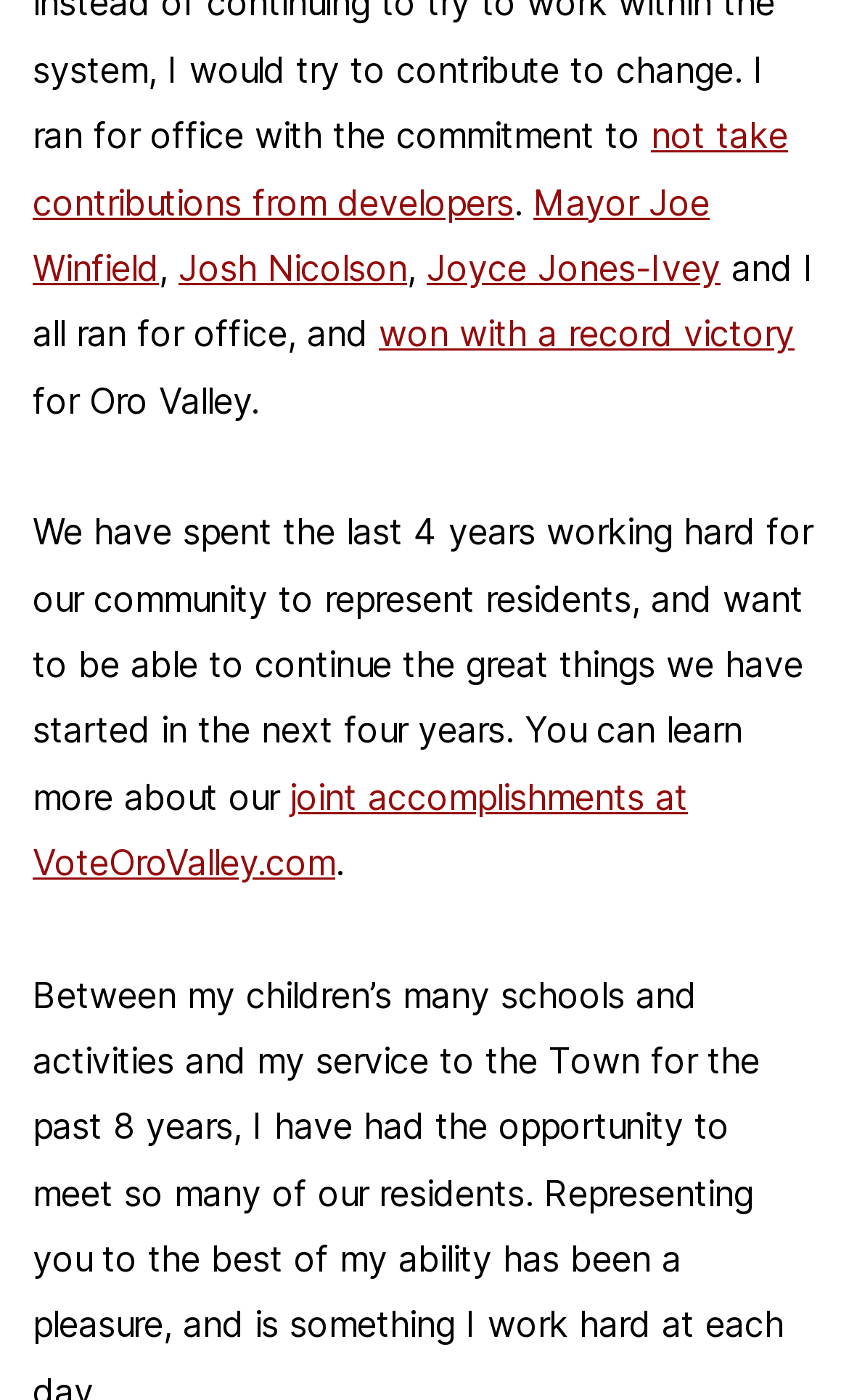Identify the bounding box coordinates for the UI element described as follows: "joint accomplishments at VoteOroValley.com". Ensure the coordinates are four float numbers between 0 and 1, formatted as [left, top, right, bottom].

[0.038, 0.553, 0.81, 0.632]